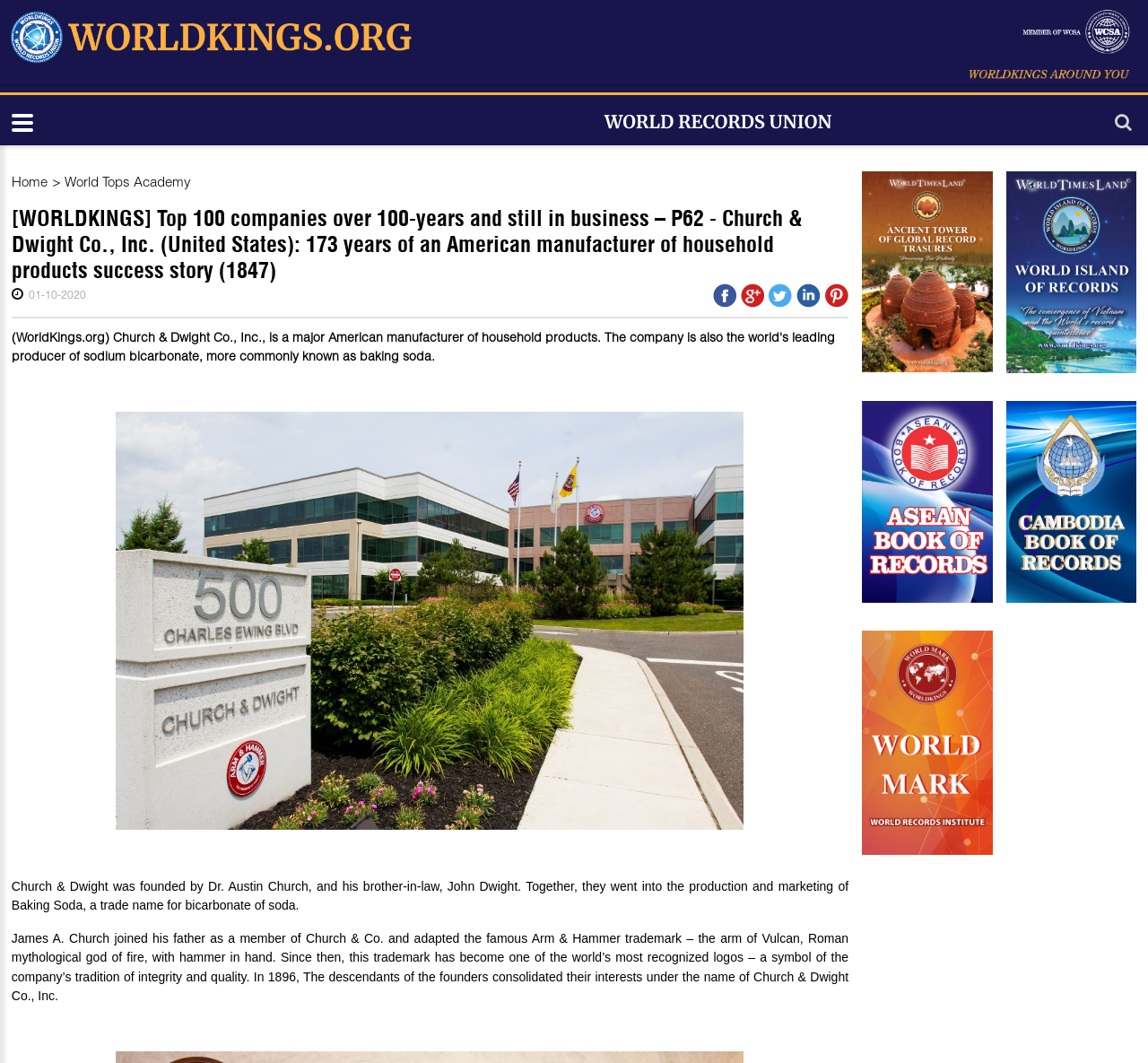Provide a one-word or brief phrase answer to the question:
What is the name of the trademark used by Church & Dwight Co., Inc.?

Arm & Hammer